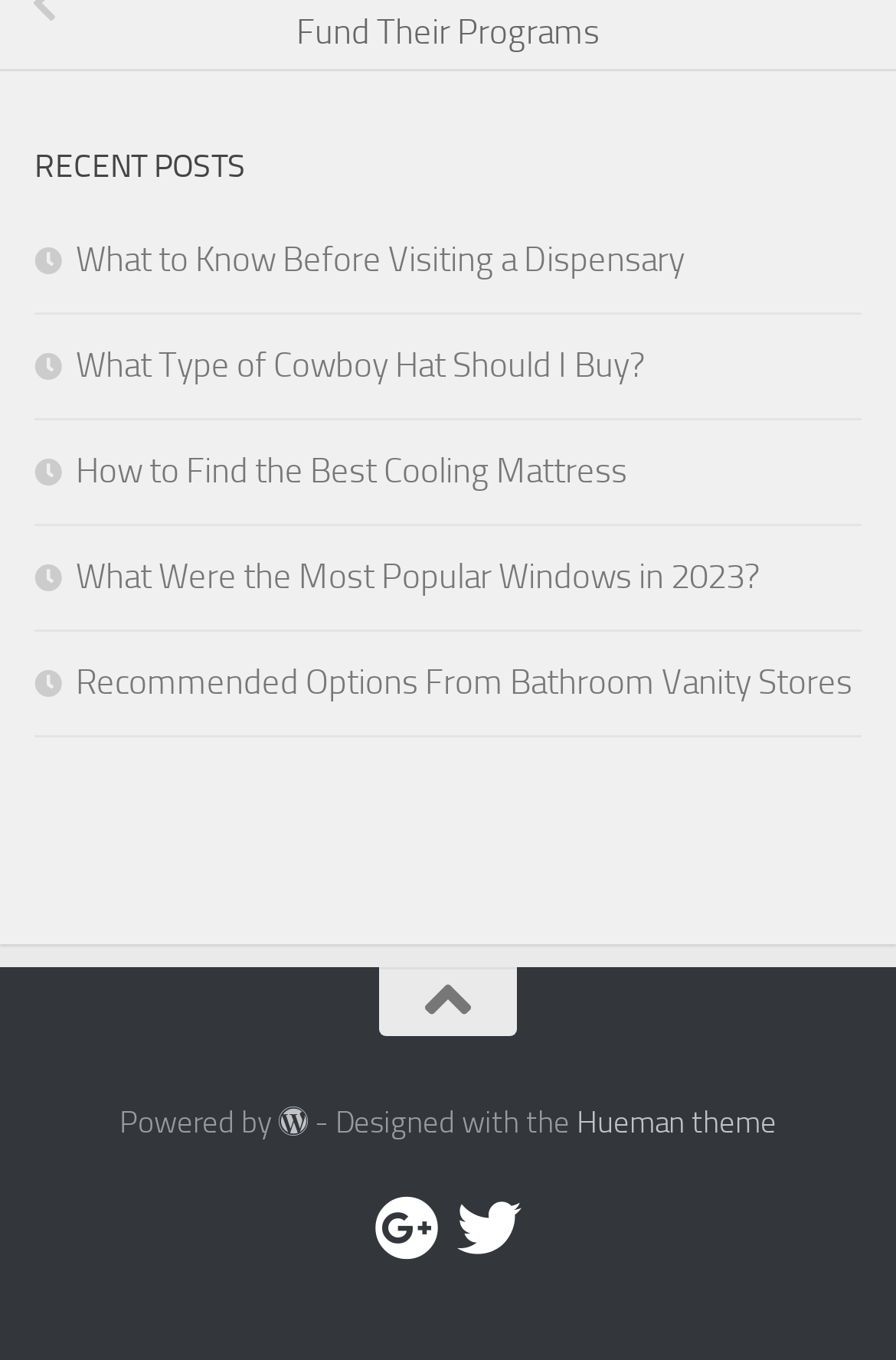Give a one-word or phrase response to the following question: What is the position of the 'Powered by' text?

Bottom left